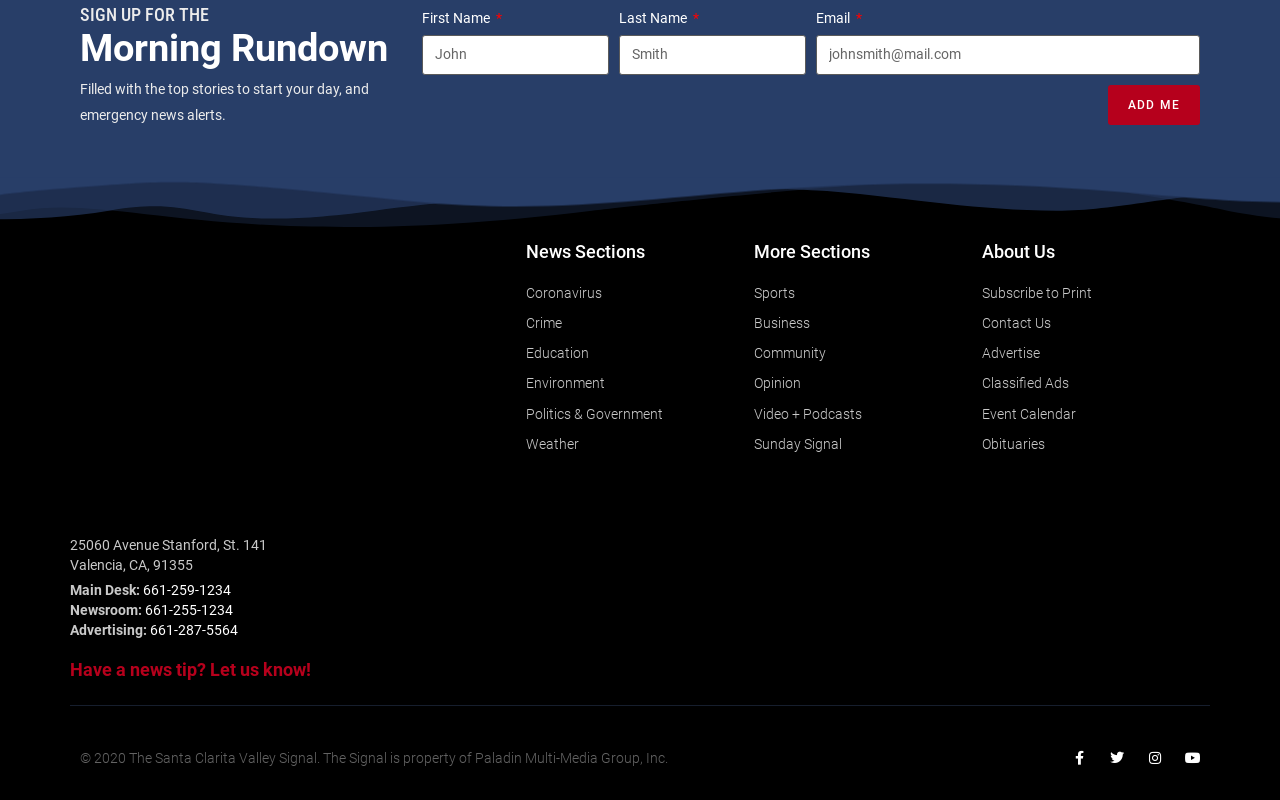Given the element description Event Calendar, identify the bounding box coordinates for the UI element on the webpage screenshot. The format should be (top-left x, top-left y, bottom-right x, bottom-right y), with values between 0 and 1.

[0.767, 0.502, 0.945, 0.533]